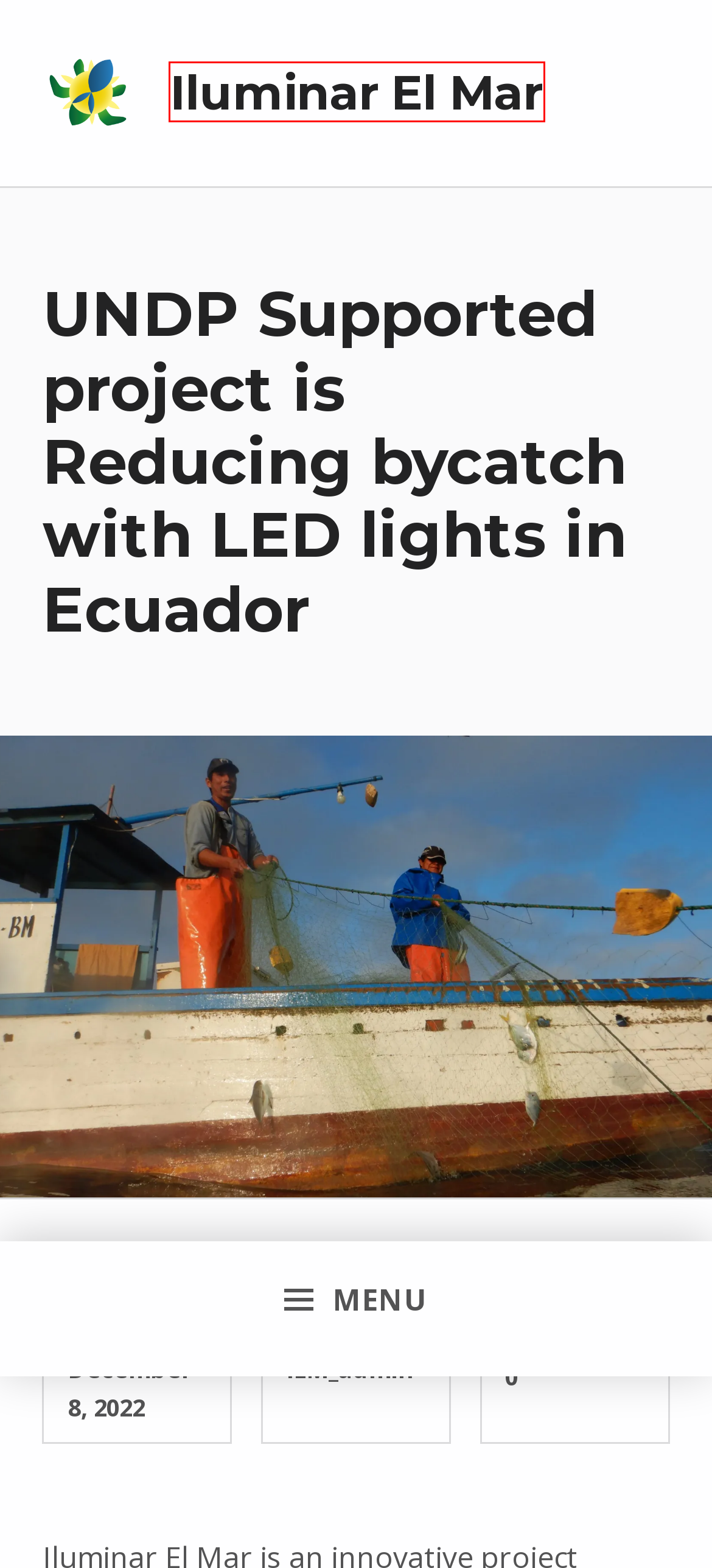You are provided with a screenshot of a webpage where a red rectangle bounding box surrounds an element. Choose the description that best matches the new webpage after clicking the element in the red bounding box. Here are the choices:
A. Iluminar El Mar
B. Exploring Jaramijo: A Jewel for Our Fisheries Study – Iluminar El Mar
C. ¿Qué es el “Derecho de la Naturaleza” de Ecuador, y puede la pesca respetarlos? – Iluminar El Mar
D. SafetyNet Technologies- Enabling Precision Fishing
E. IEM_admin – Iluminar El Mar
F. Blog Tool, Publishing Platform, and CMS – WordPress.org
G. June 2023 – Iluminar El Mar
H. Why are Ecuador’s fisheries so susceptible to bycatch? – Iluminar El Mar

A